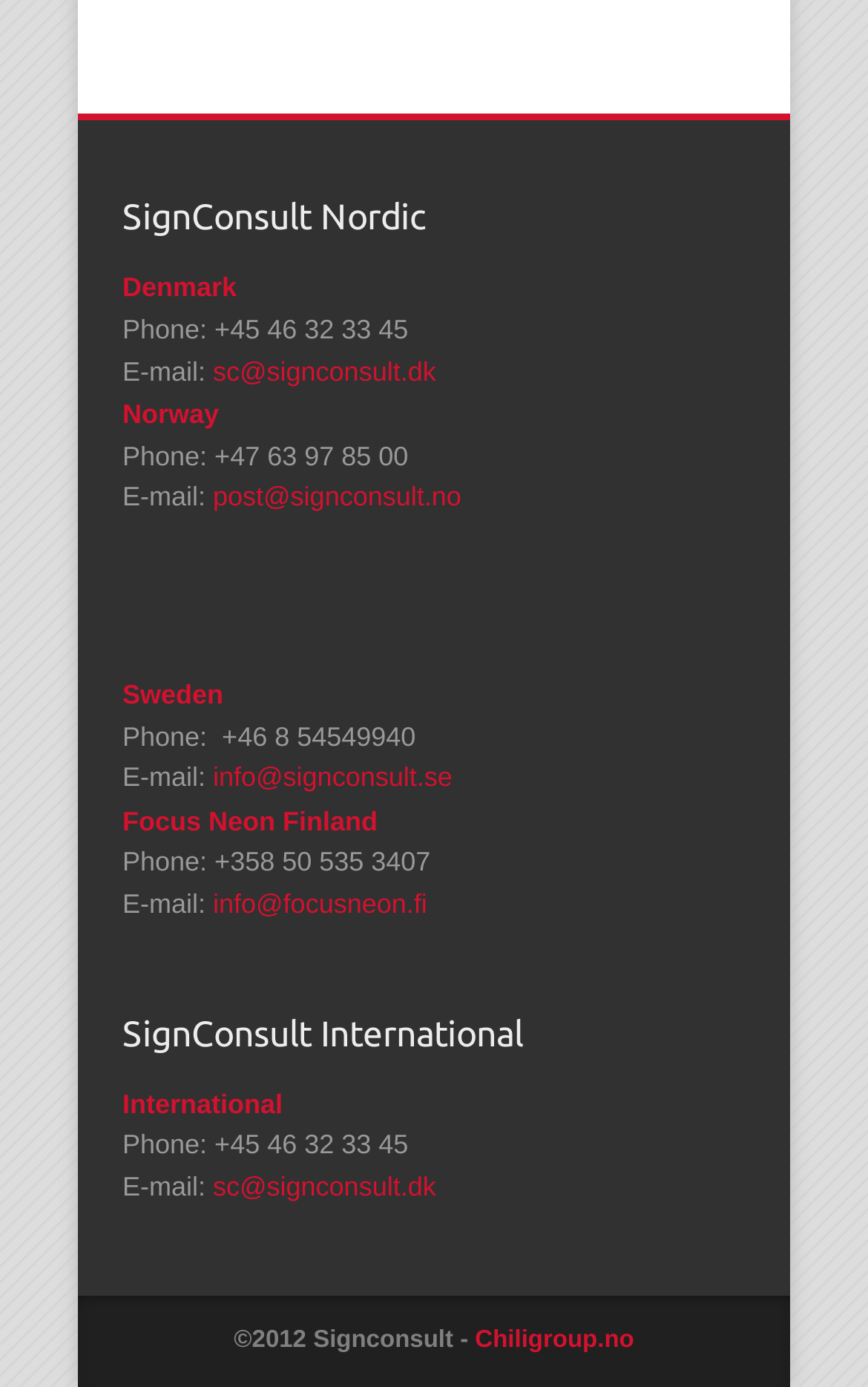Locate the bounding box coordinates of the clickable area needed to fulfill the instruction: "Click on Denmark".

[0.141, 0.197, 0.273, 0.219]